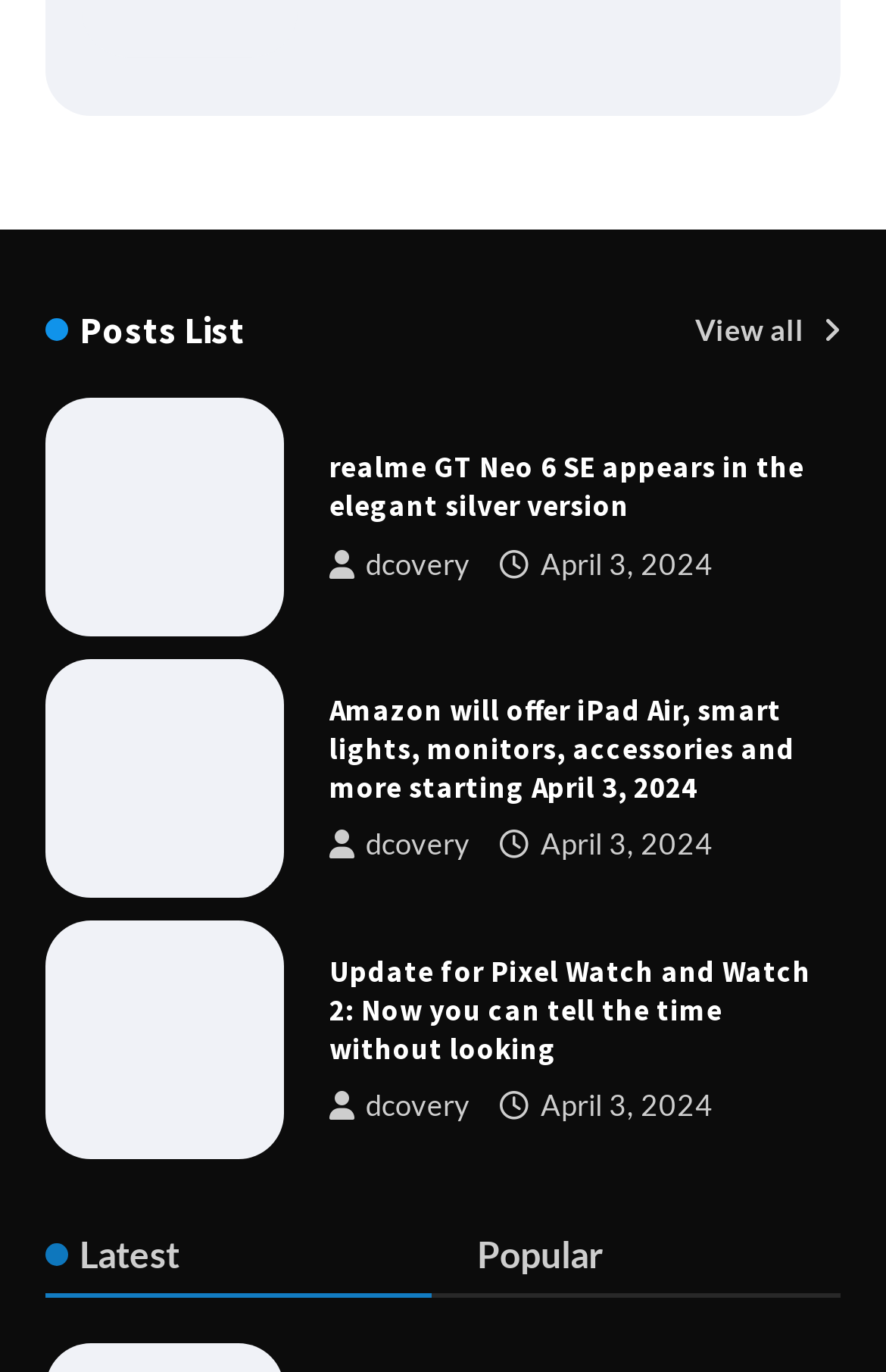What is the icon represented by ''?
Using the image, elaborate on the answer with as much detail as possible.

The webpage contains multiple link elements with the text ' dcovery'. The '' represents an icon, and the text 'dcovery' is the description of the icon. Therefore, the icon represented by '' is 'dcovery'.